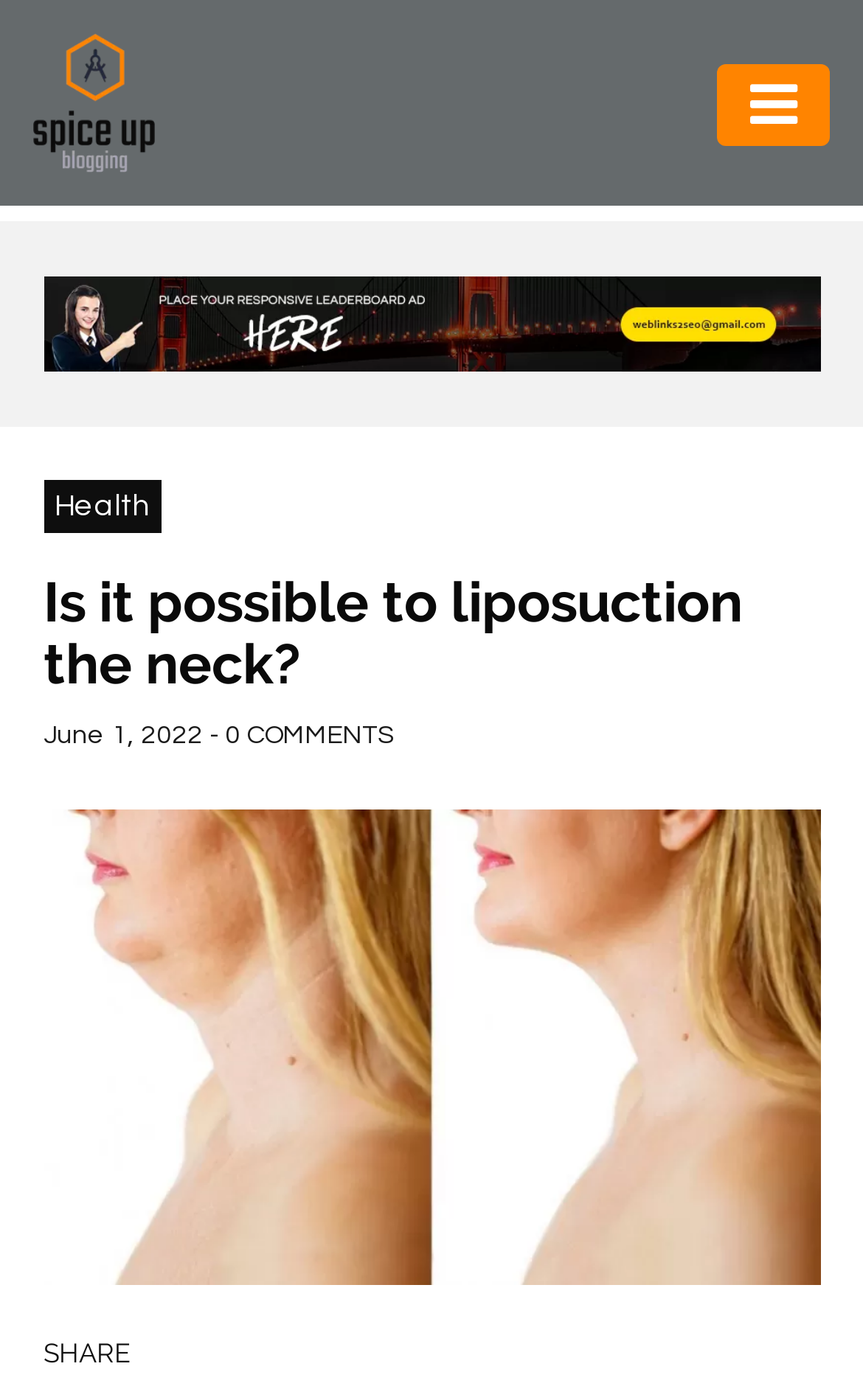Answer the following in one word or a short phrase: 
How many list markers are present on the page?

3